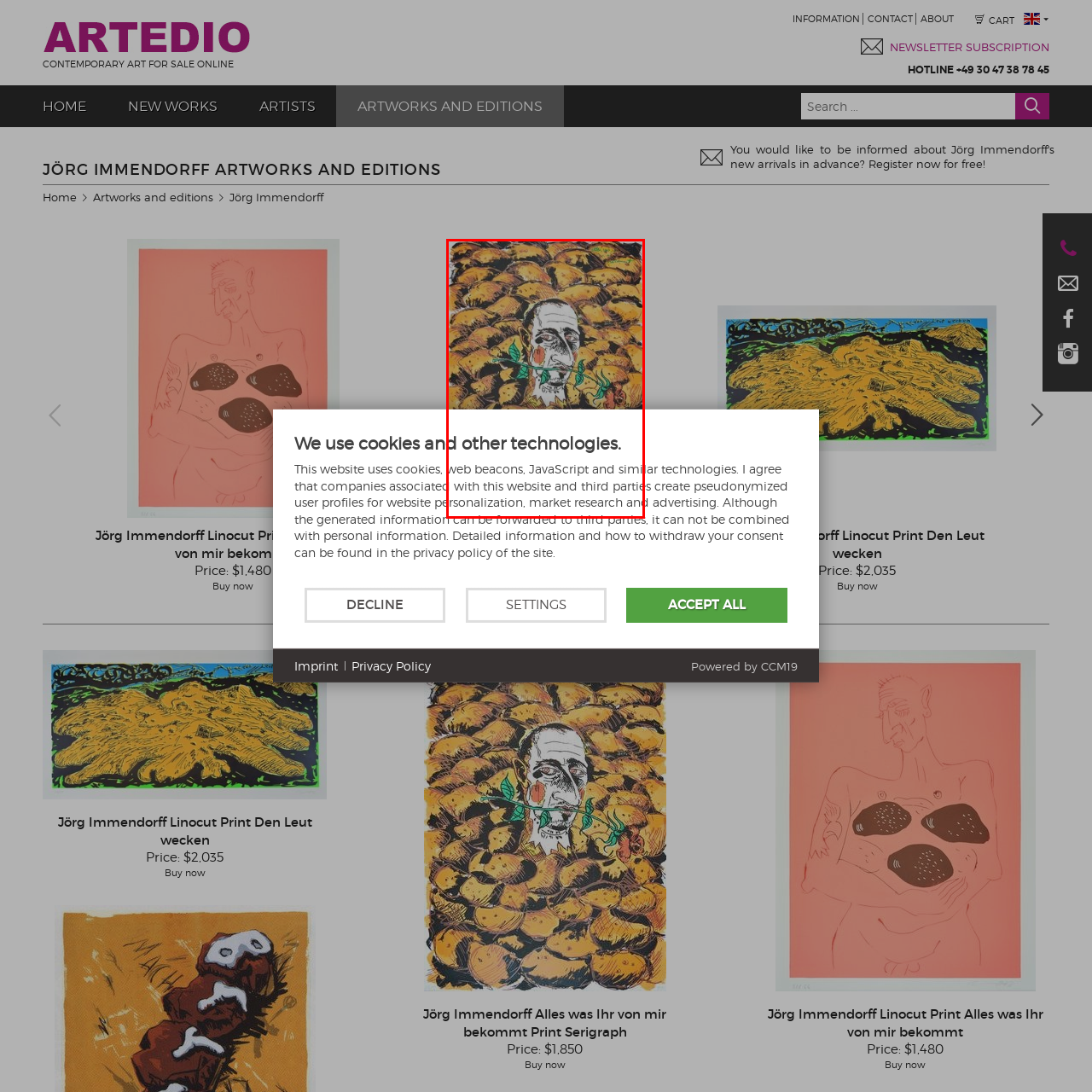Observe the image segment inside the red bounding box and answer concisely with a single word or phrase: How much does the serigraph cost?

$1,850